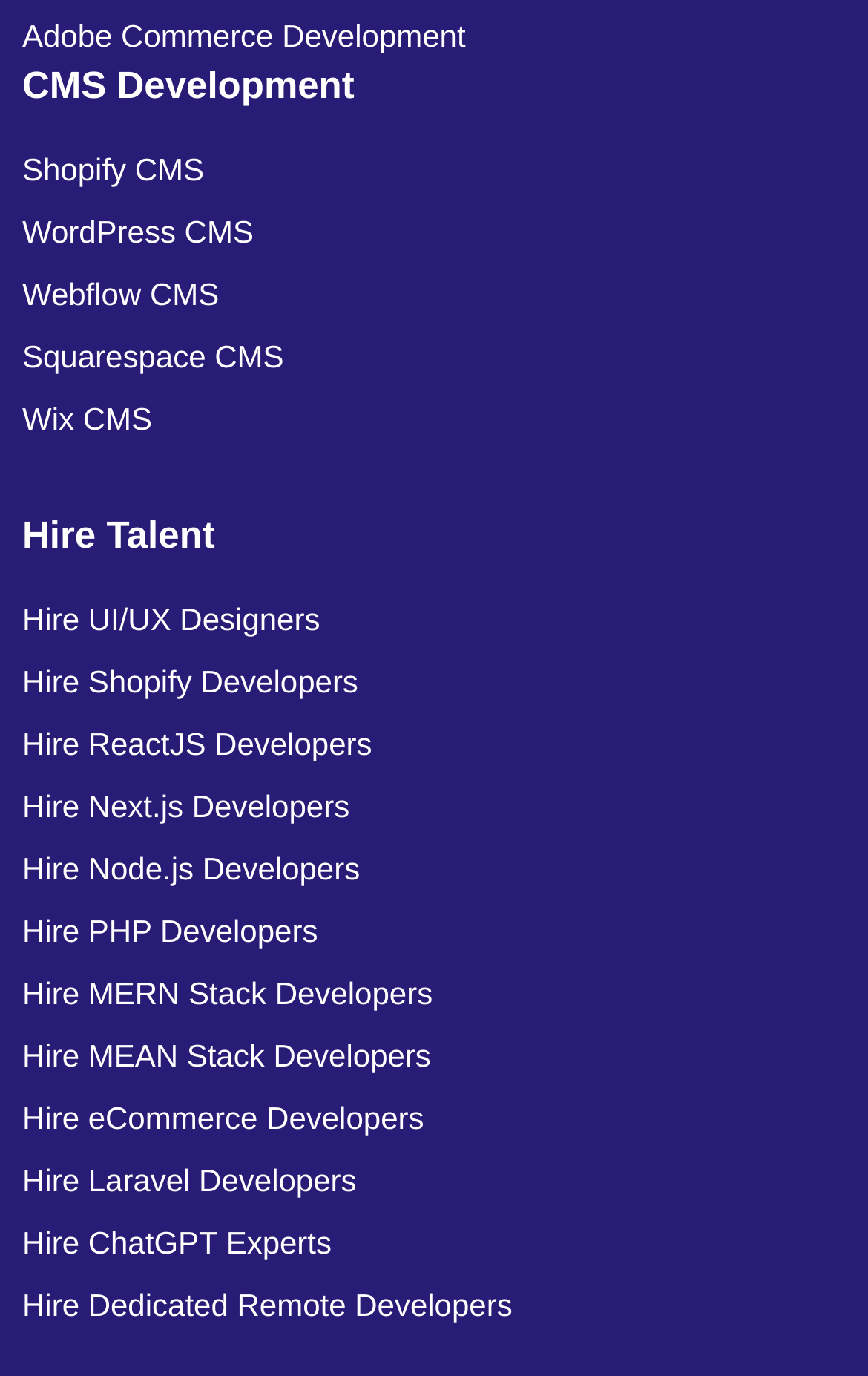What is the last eCommerce development option?
Using the information from the image, answer the question thoroughly.

The last eCommerce development option is Hire Laravel Developers, which is a link element located at the bottom of the webpage with a bounding box of [0.026, 0.834, 0.923, 0.88].